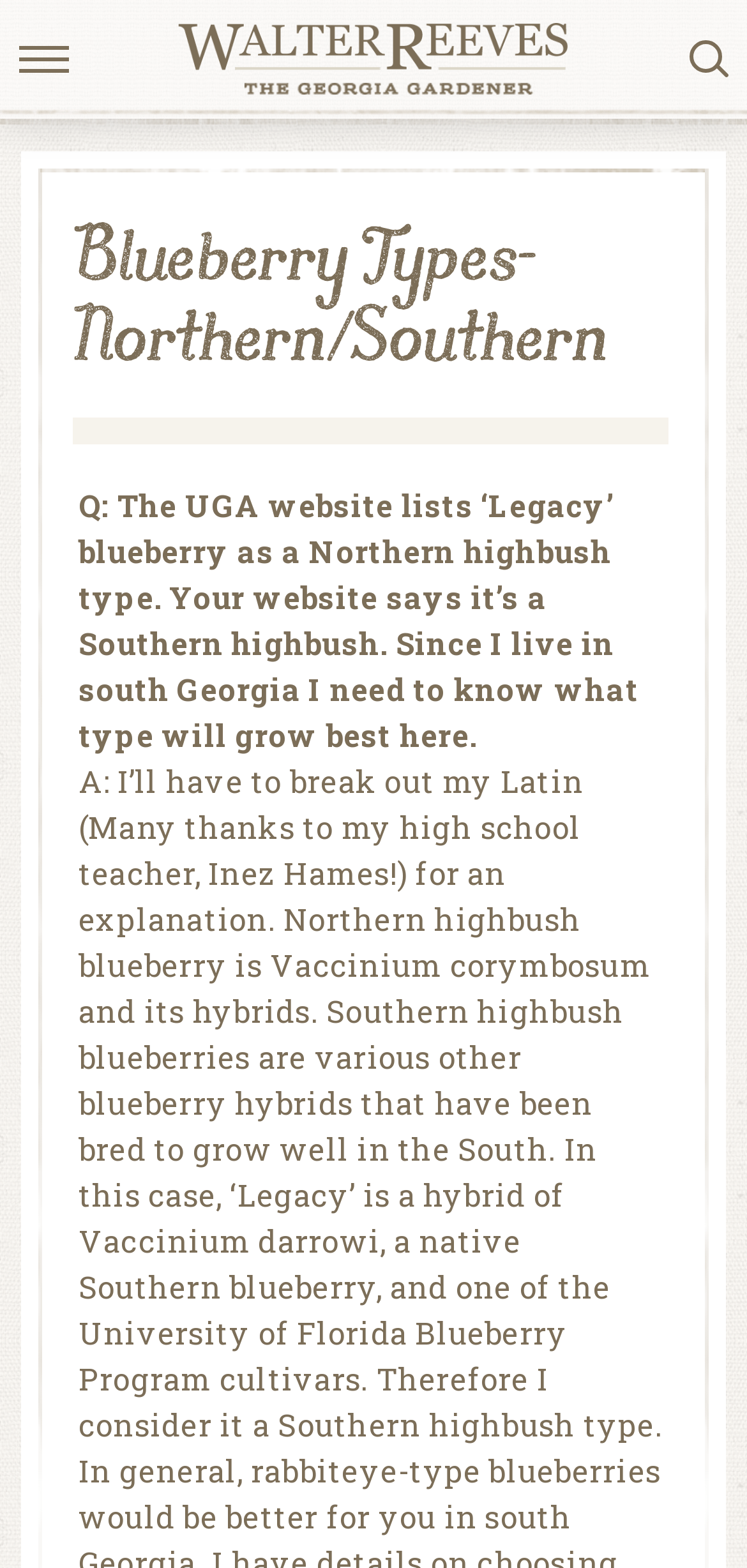Identify the bounding box coordinates for the UI element described as follows: Search. Use the format (top-left x, top-left y, bottom-right x, bottom-right y) and ensure all values are floating point numbers between 0 and 1.

[0.903, 0.026, 0.974, 0.05]